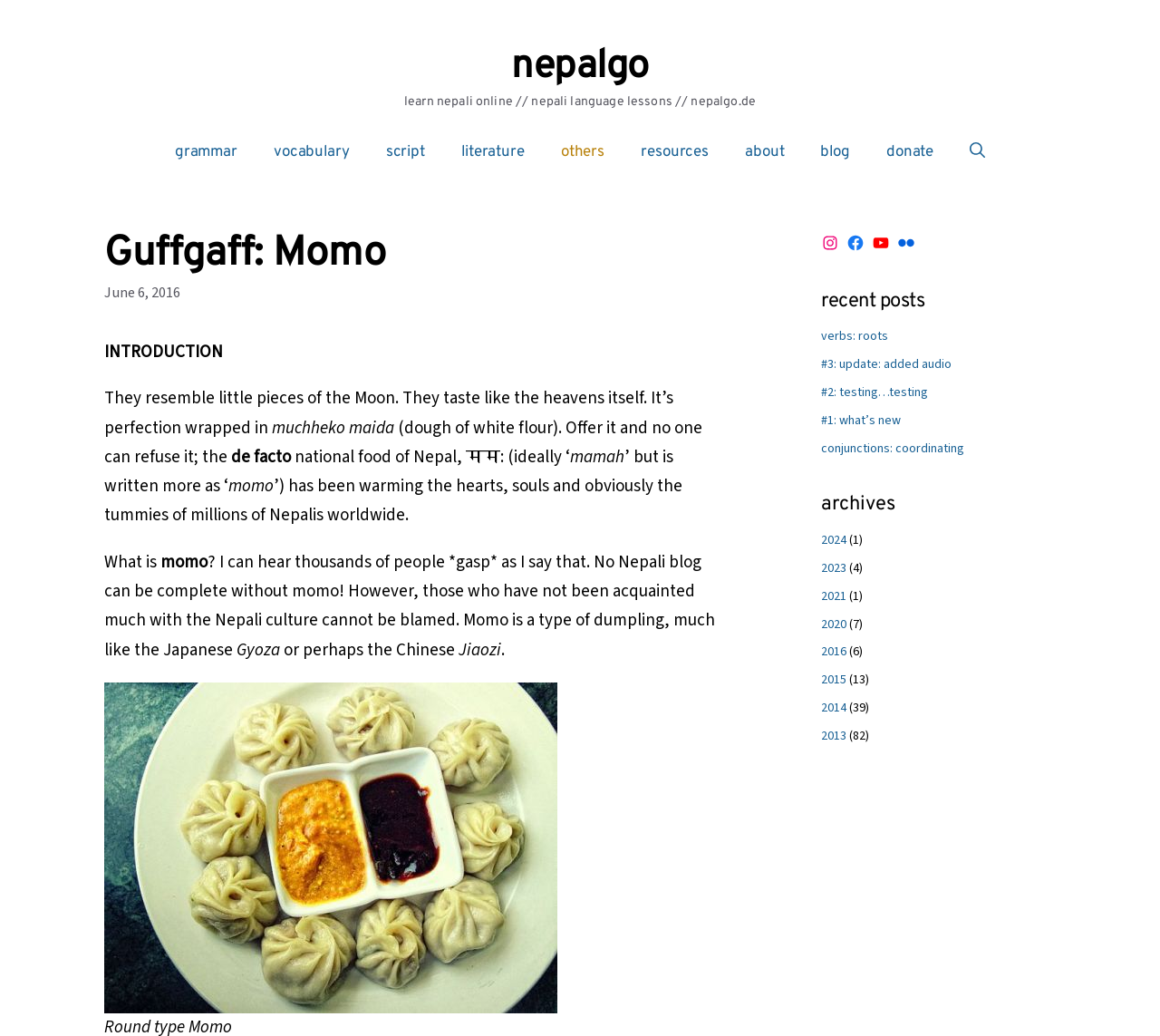Find the bounding box coordinates for the element that must be clicked to complete the instruction: "Visit the 'about' page". The coordinates should be four float numbers between 0 and 1, indicated as [left, top, right, bottom].

[0.627, 0.12, 0.692, 0.173]